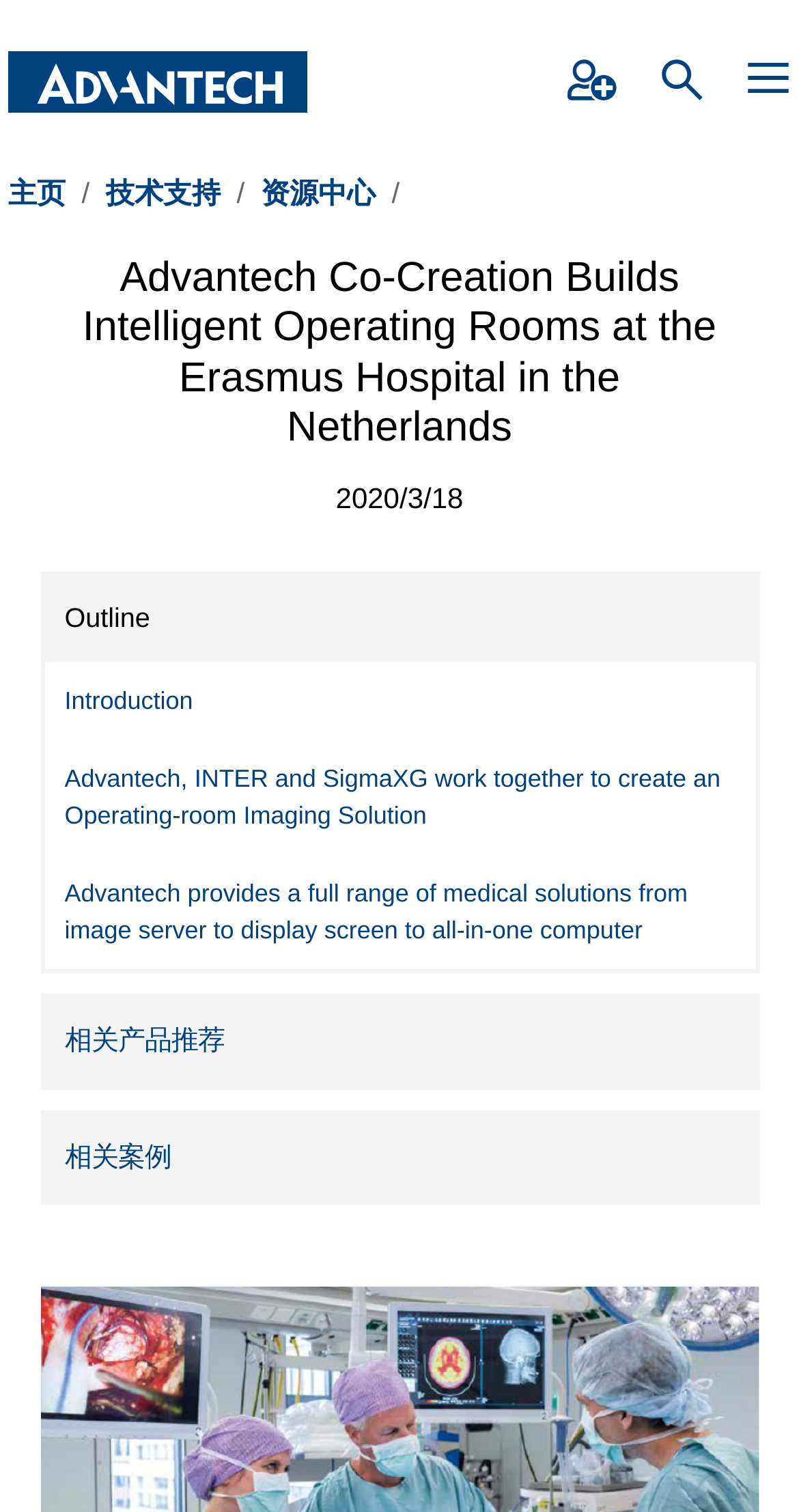How many recommended products are listed?
From the image, provide a succinct answer in one word or a short phrase.

1